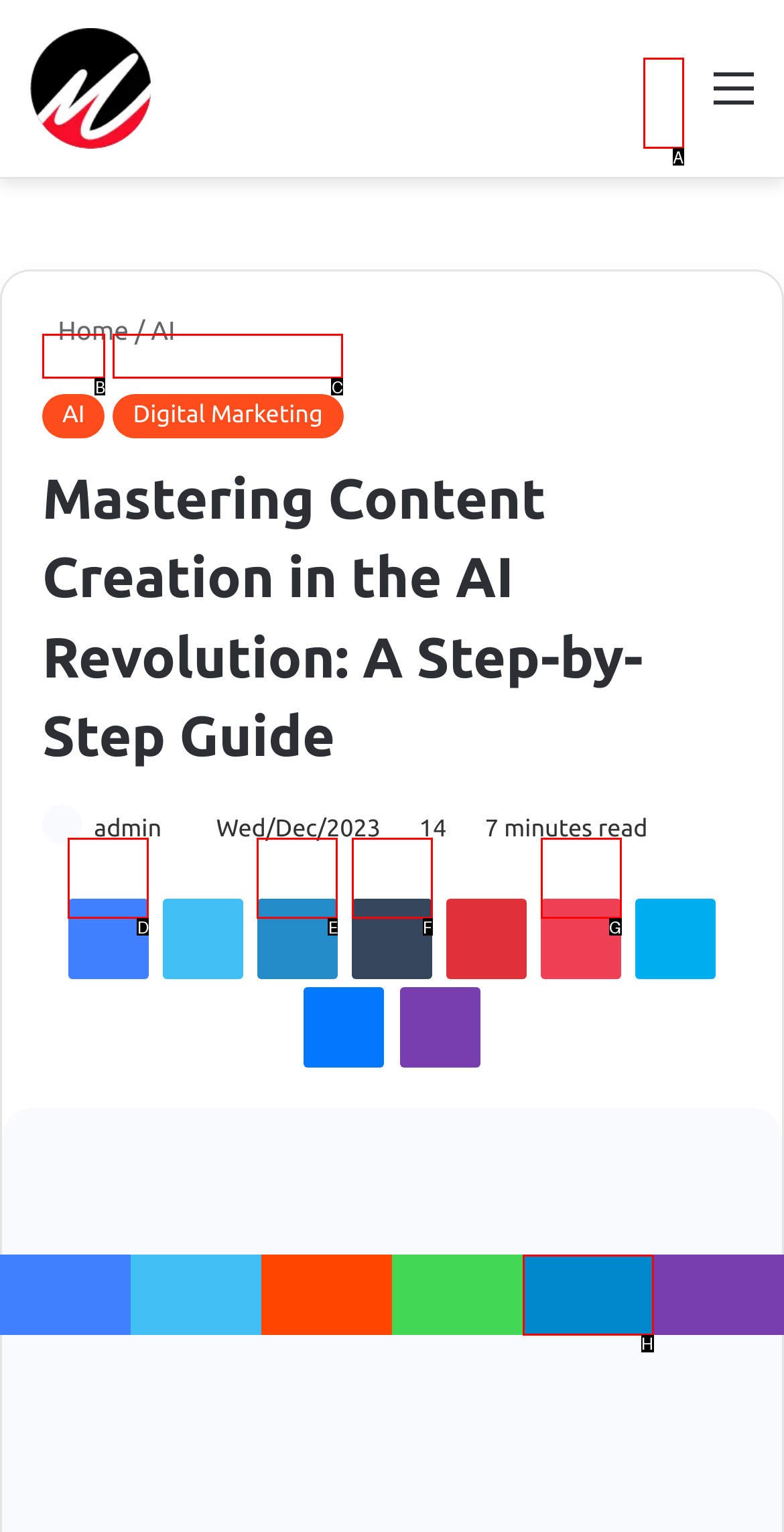Identify which HTML element to click to fulfill the following task: Search for something. Provide your response using the letter of the correct choice.

A